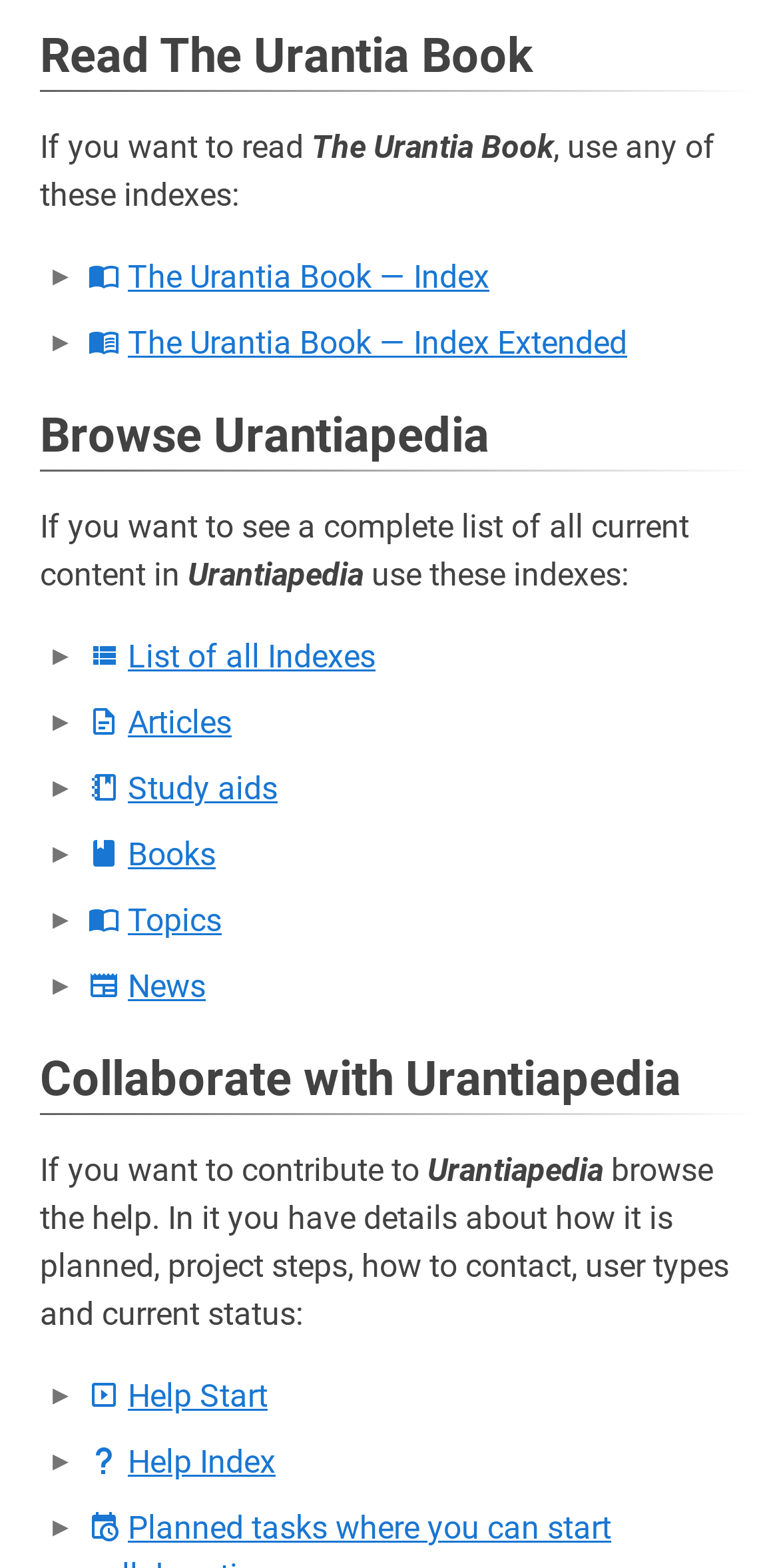Could you indicate the bounding box coordinates of the region to click in order to complete this instruction: "Read Study aids".

[0.164, 0.491, 0.356, 0.515]